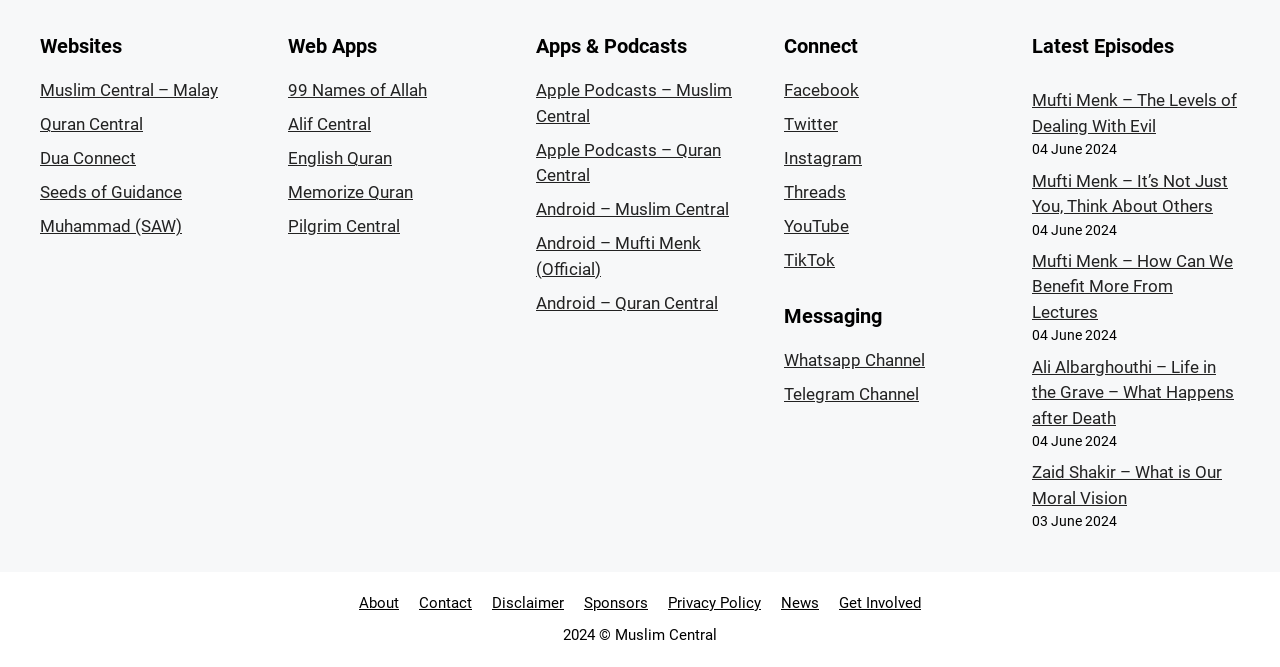Please determine the bounding box coordinates of the element's region to click in order to carry out the following instruction: "Call the phone number". The coordinates should be four float numbers between 0 and 1, i.e., [left, top, right, bottom].

None